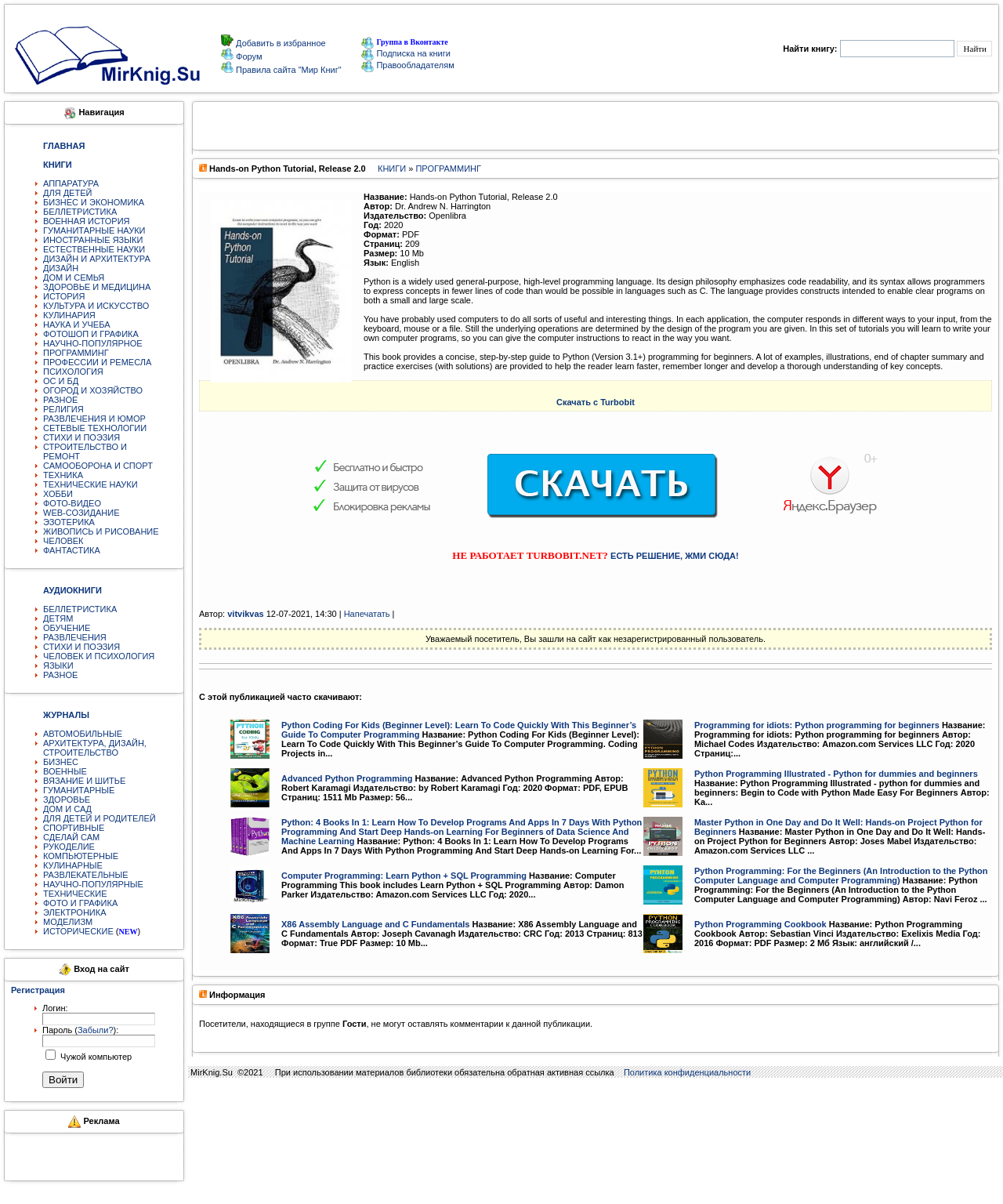Determine the bounding box for the UI element that matches this description: "ЗДОРОВЬЕ И МЕДИЦИНА".

[0.043, 0.234, 0.15, 0.242]